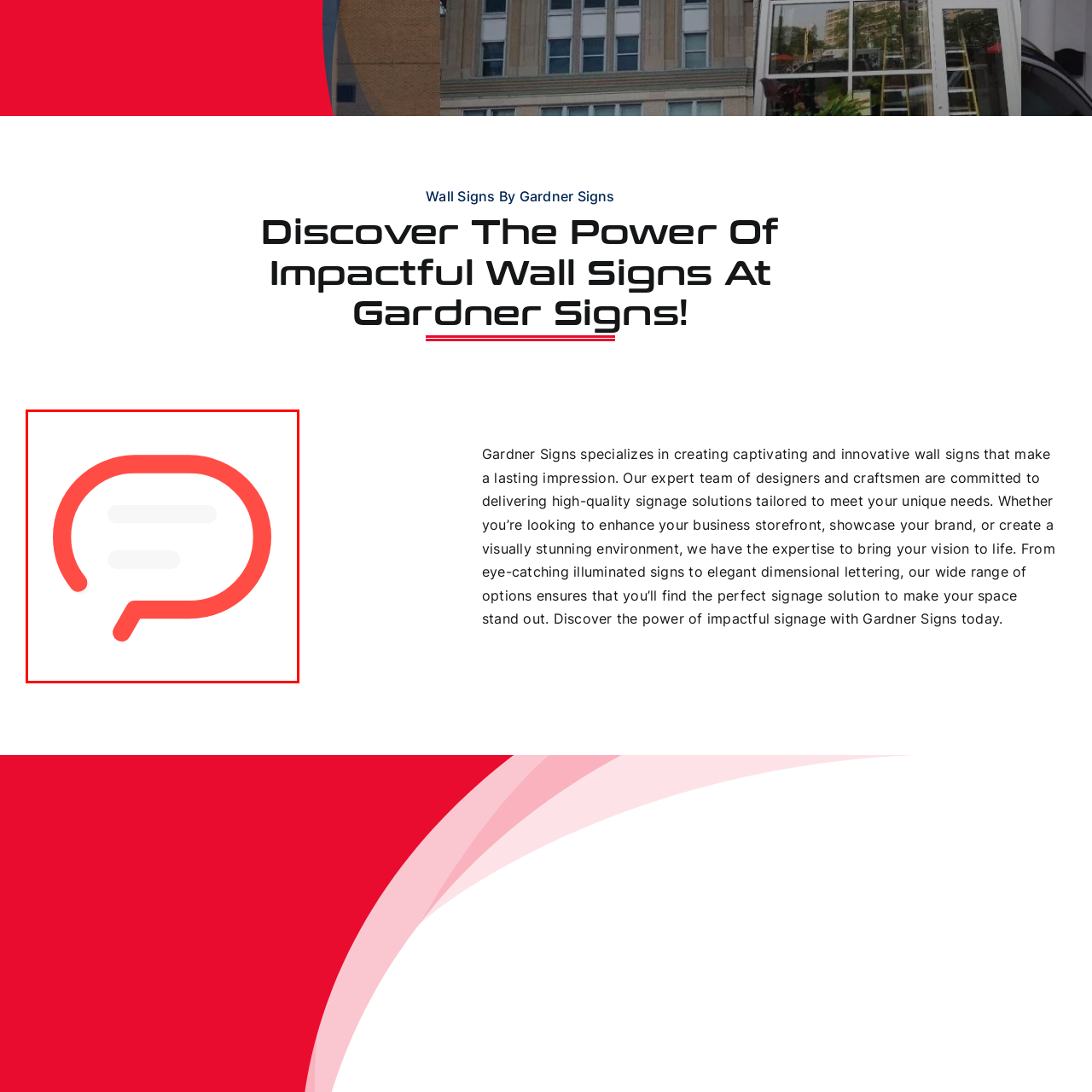Observe the content inside the red rectangle and respond to the question with one word or phrase: 
What is the purpose of the graphic?

To attract attention